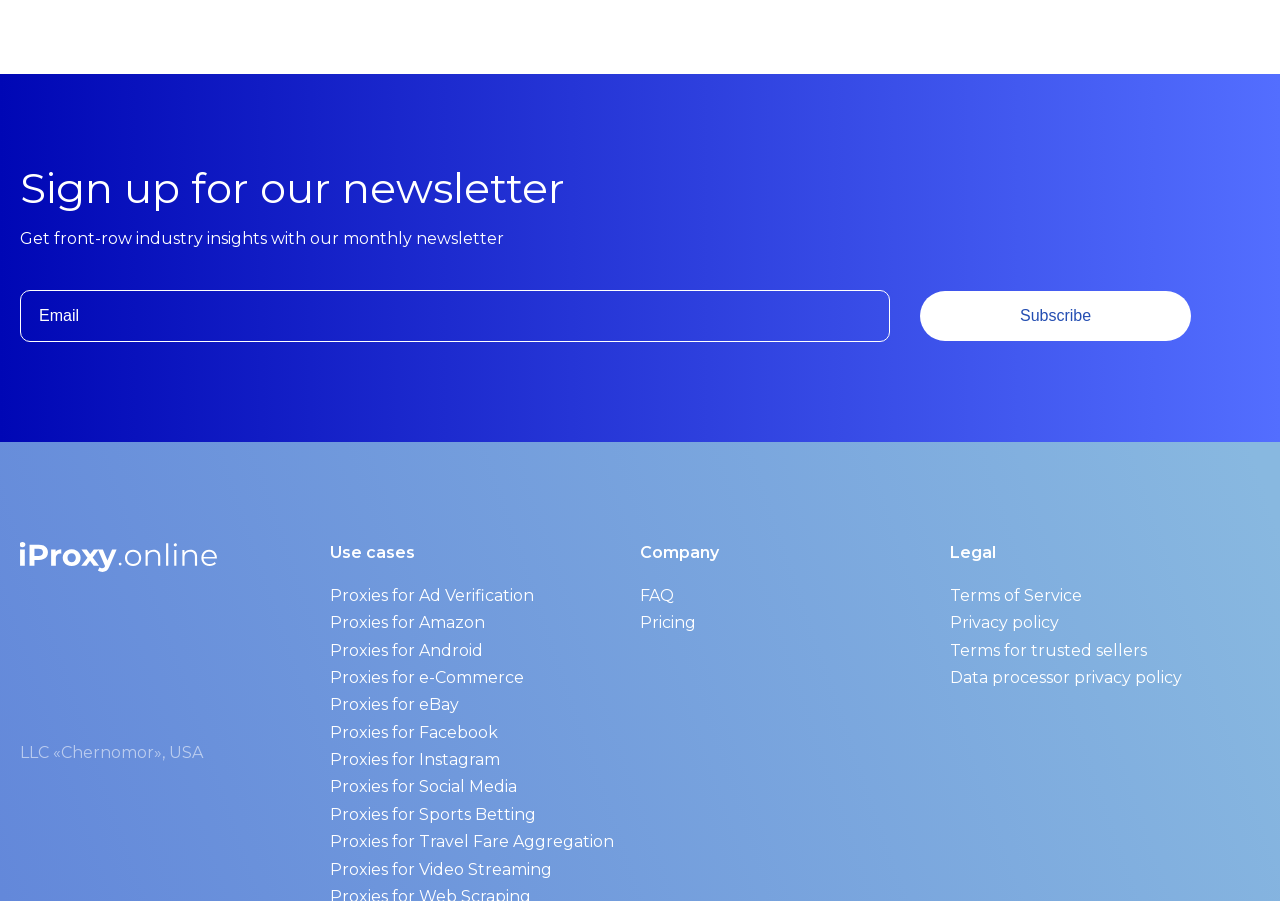Provide the bounding box coordinates of the HTML element described by the text: "Proxies for Travel Fare Aggregation". The coordinates should be in the format [left, top, right, bottom] with values between 0 and 1.

[0.258, 0.923, 0.5, 0.947]